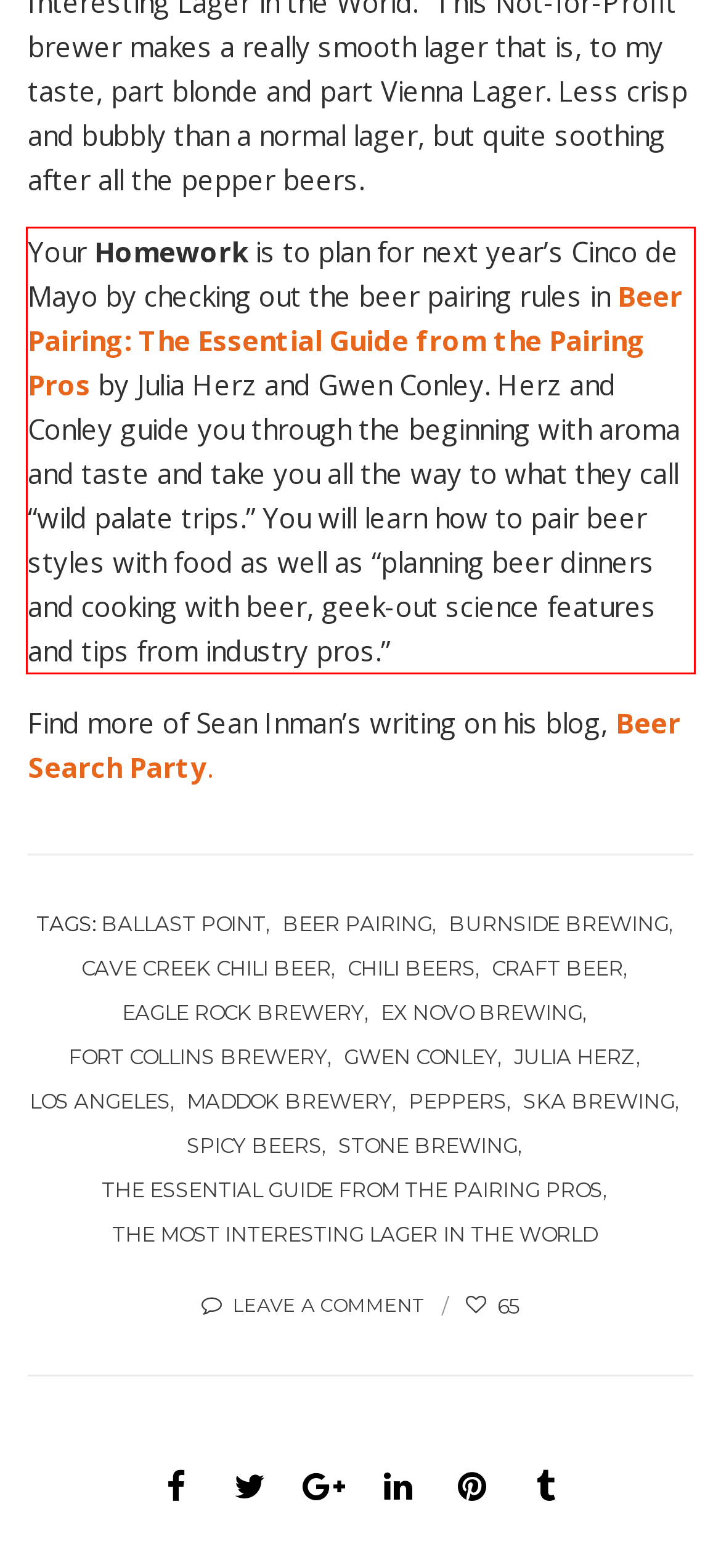Inspect the webpage screenshot that has a red bounding box and use OCR technology to read and display the text inside the red bounding box.

Your Homework is to plan for next year’s Cinco de Mayo by checking out the beer pairing rules in Beer Pairing: The Essential Guide from the Pairing Pros by Julia Herz and Gwen Conley. Herz and Conley guide you through the beginning with aroma and taste and take you all the way to what they call “wild palate trips.” You will learn how to pair beer styles with food as well as “planning beer dinners and cooking with beer, geek-out science features and tips from industry pros.”